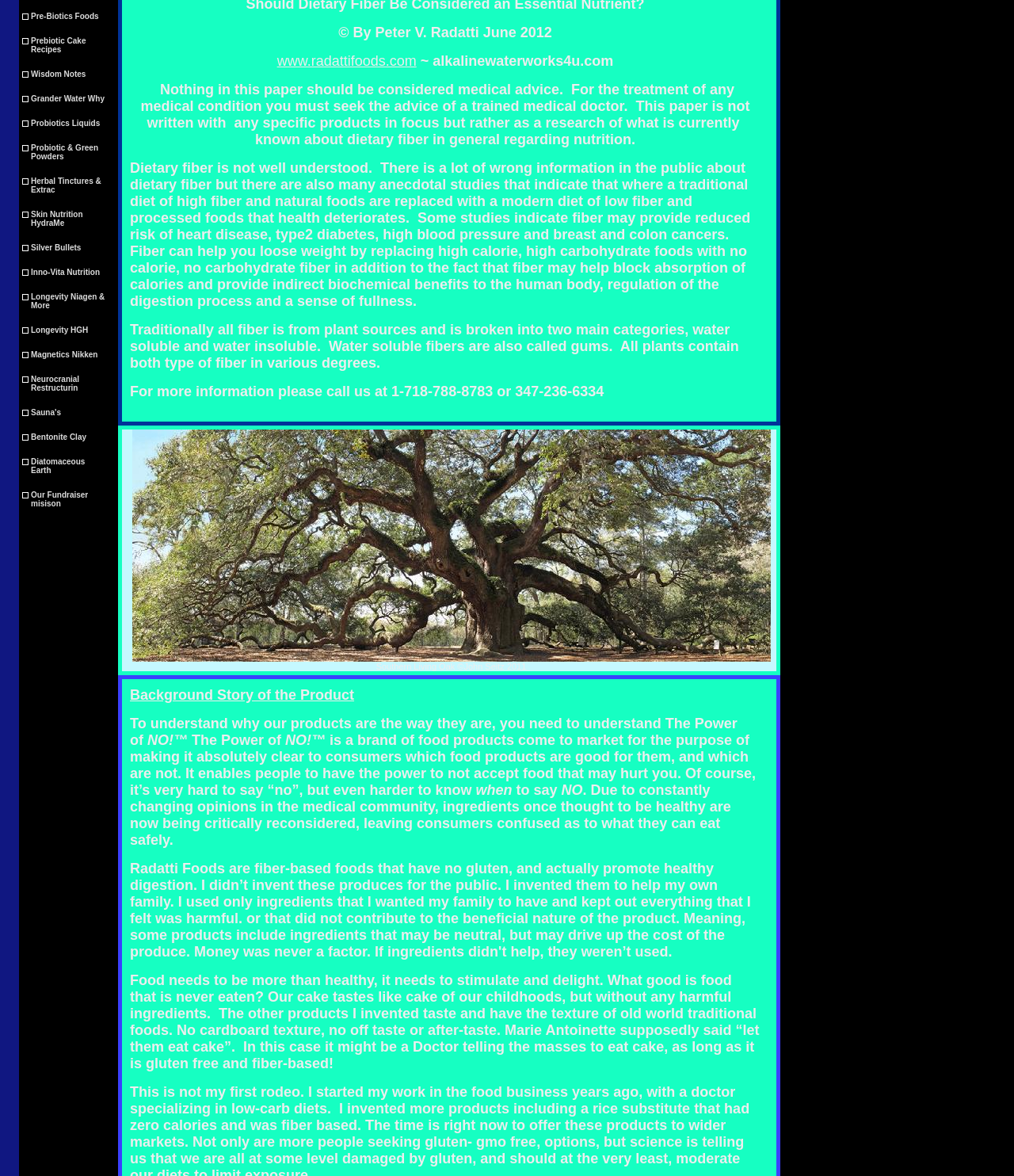Given the element description Skin Nutrition HydraMe, specify the bounding box coordinates of the corresponding UI element in the format (top-left x, top-left y, bottom-right x, bottom-right y). All values must be between 0 and 1.

[0.019, 0.172, 0.112, 0.2]